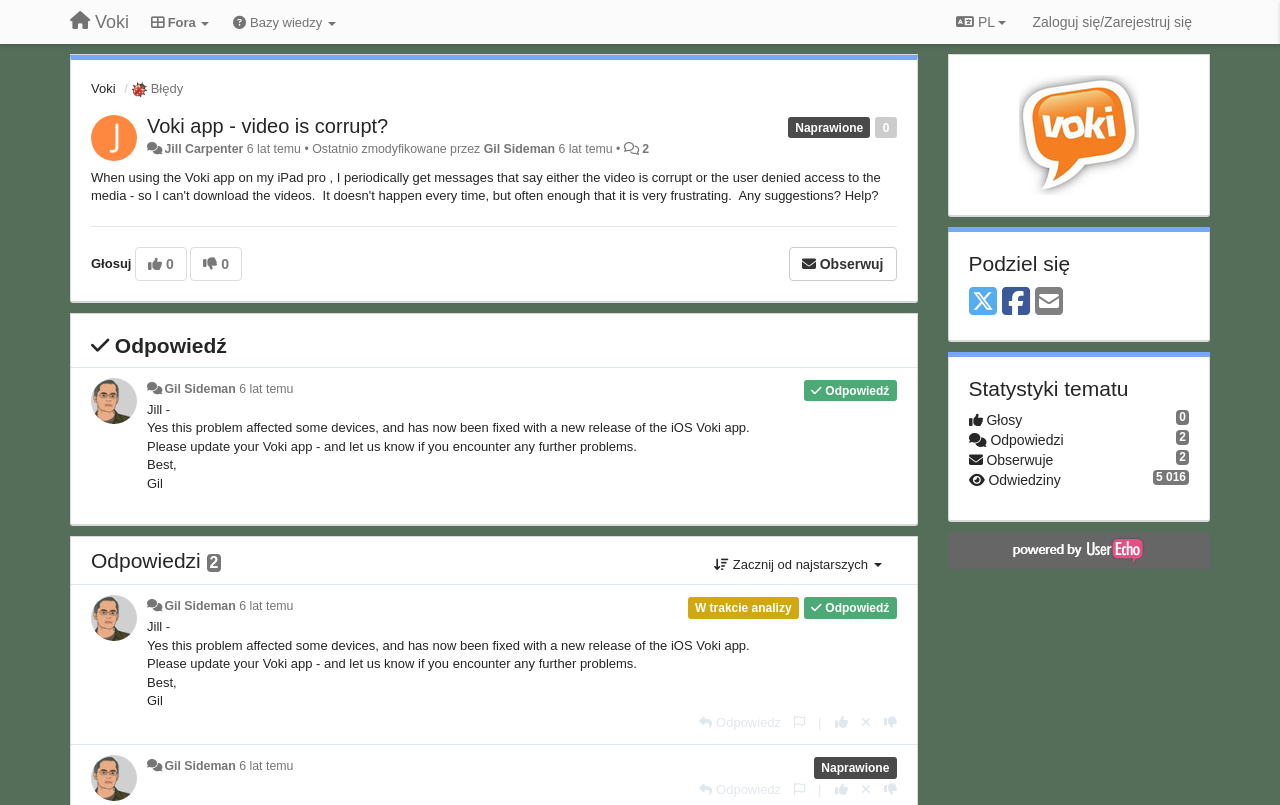Kindly provide the bounding box coordinates of the section you need to click on to fulfill the given instruction: "Click on the 'Zaloguj się/Zarejestruj się' button".

[0.8, 0.006, 0.938, 0.048]